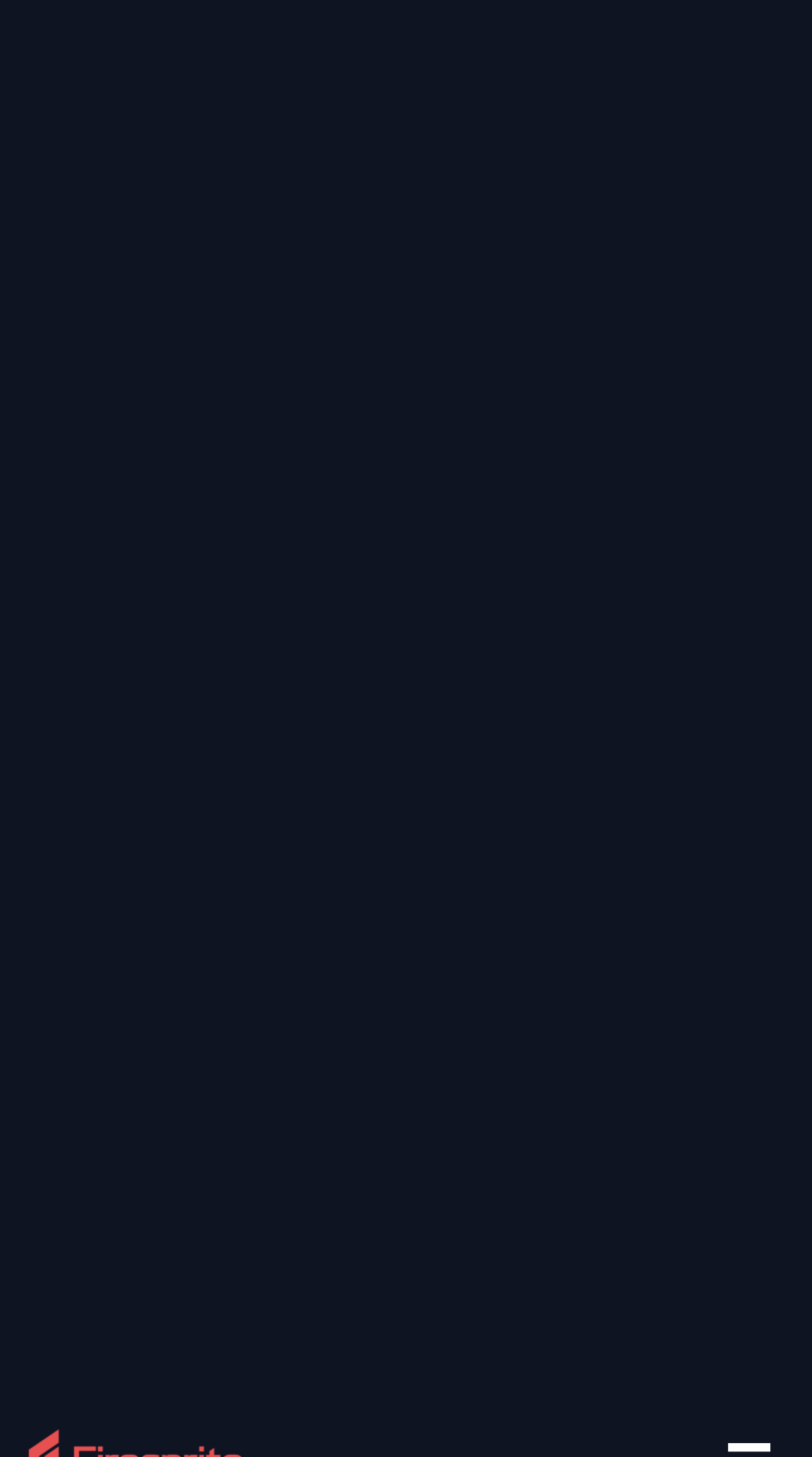Explain in detail what you observe on this webpage.

The webpage is about Firesprite's partnership with Ukie's Raise The Game initiative. At the top left, there is a link to Firesprite's website, accompanied by a small Firesprite logo. On the top right, there is a button to open a menu. 

Below the top section, the main content area begins. It starts with a brief introduction to Ukie's Raise The Game pillars of commitment, which are creating a diverse workforce, shaping inclusive and welcoming workplaces, and reflecting greater diversity in their work. 

These pillars are explained in more detail through a series of paragraphs, each describing one of the pillars. The text is arranged in a vertical column, with each paragraph building on the previous one to provide more information about Firesprite's commitment to diversity and inclusion.

At the bottom of the page, there is a notice about the website's use of cookies, along with links to the privacy policy and buttons to manage preferences, deny, or allow cookies.